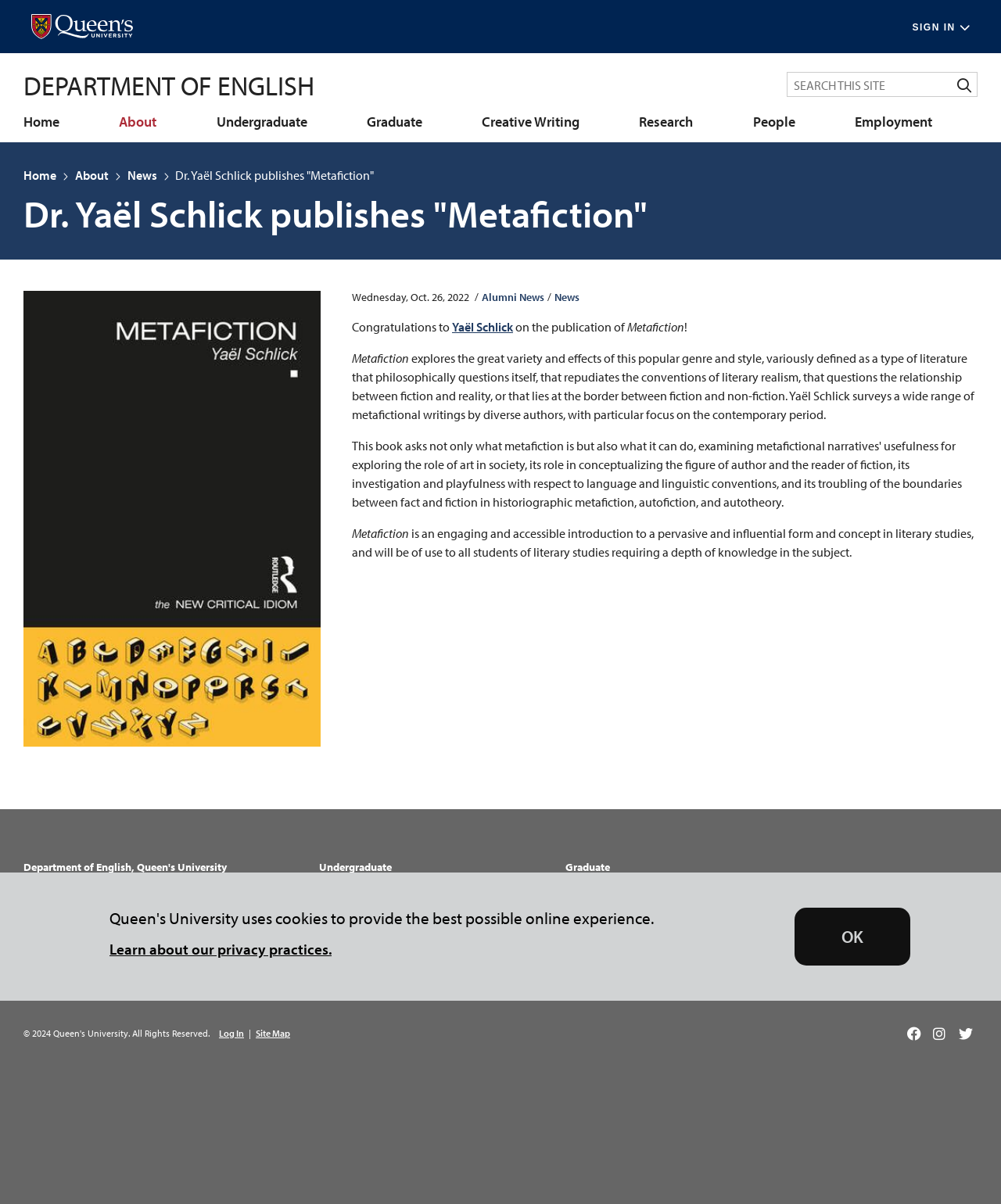Pinpoint the bounding box coordinates of the clickable element to carry out the following instruction: "Click the 'Alumni News' link."

[0.481, 0.241, 0.544, 0.253]